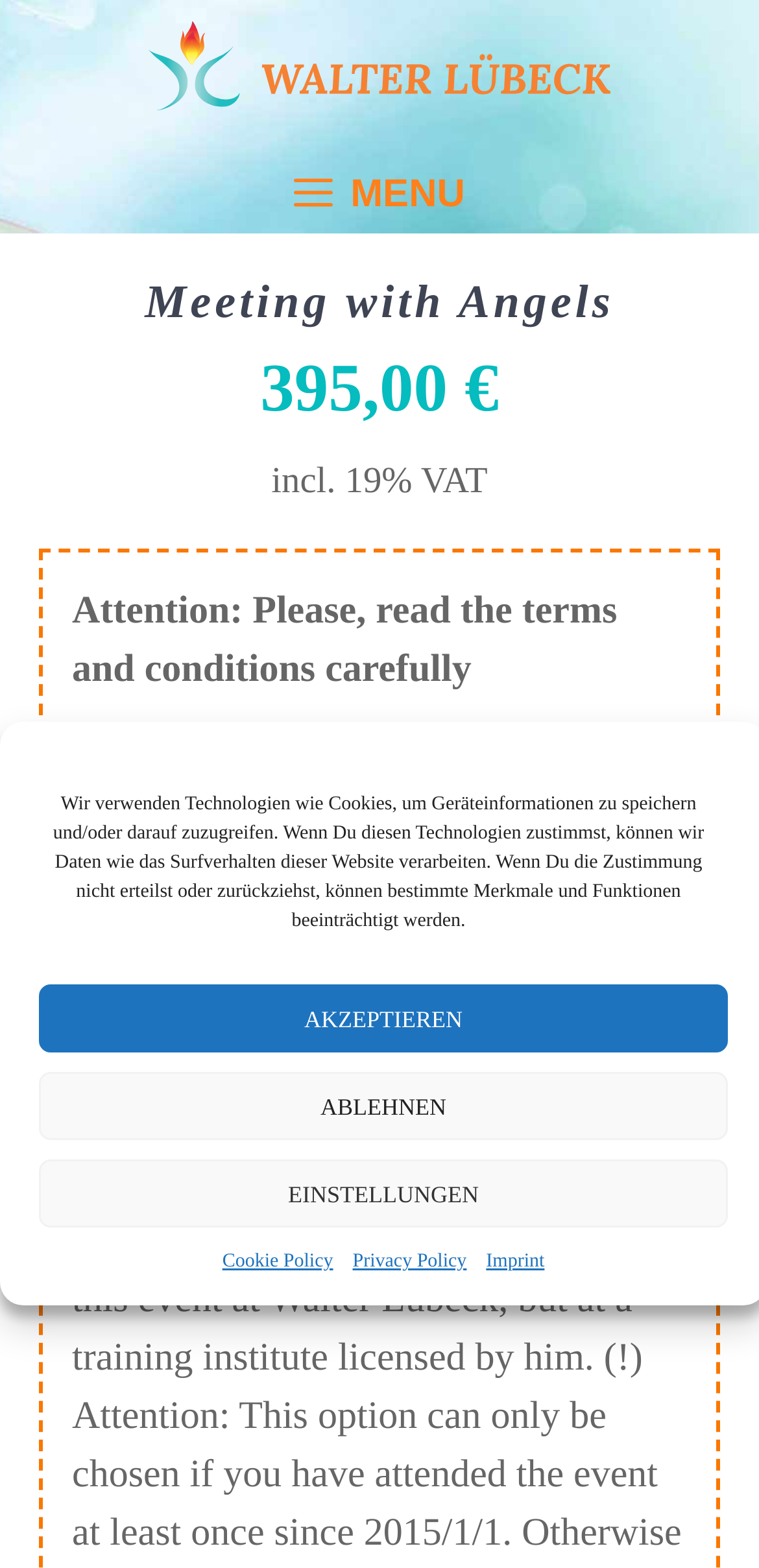Offer a meticulous caption that includes all visible features of the webpage.

This webpage appears to be a registration page for a webinar titled "Meeting with Angels" led by Walter Lübeck. At the top of the page, there is a link to Walter Lübeck's profile, accompanied by an image of him. 

Below the profile link, there is a menu button labeled "MENU" that, when expanded, reveals a heading with the title of the webinar. 

On the right side of the menu button, there is a section displaying the price of the webinar, €395.00, including 19% VAT. 

Further down the page, there is a notice advising users to read the terms and conditions carefully. Below this notice, there are three options for registration: "First-time", "Guest", and "Guest (external)". Each option has a corresponding description explaining the eligibility criteria. 

At the bottom of the page, there are three buttons: "AKZEPTIEREN" (Accept), "ABLEHNEN" (Decline), and "EINSTELLUNGEN" (Settings), which seem to be related to cookie consent. Additionally, there are links to the Cookie Policy, Privacy Policy, and Imprint.